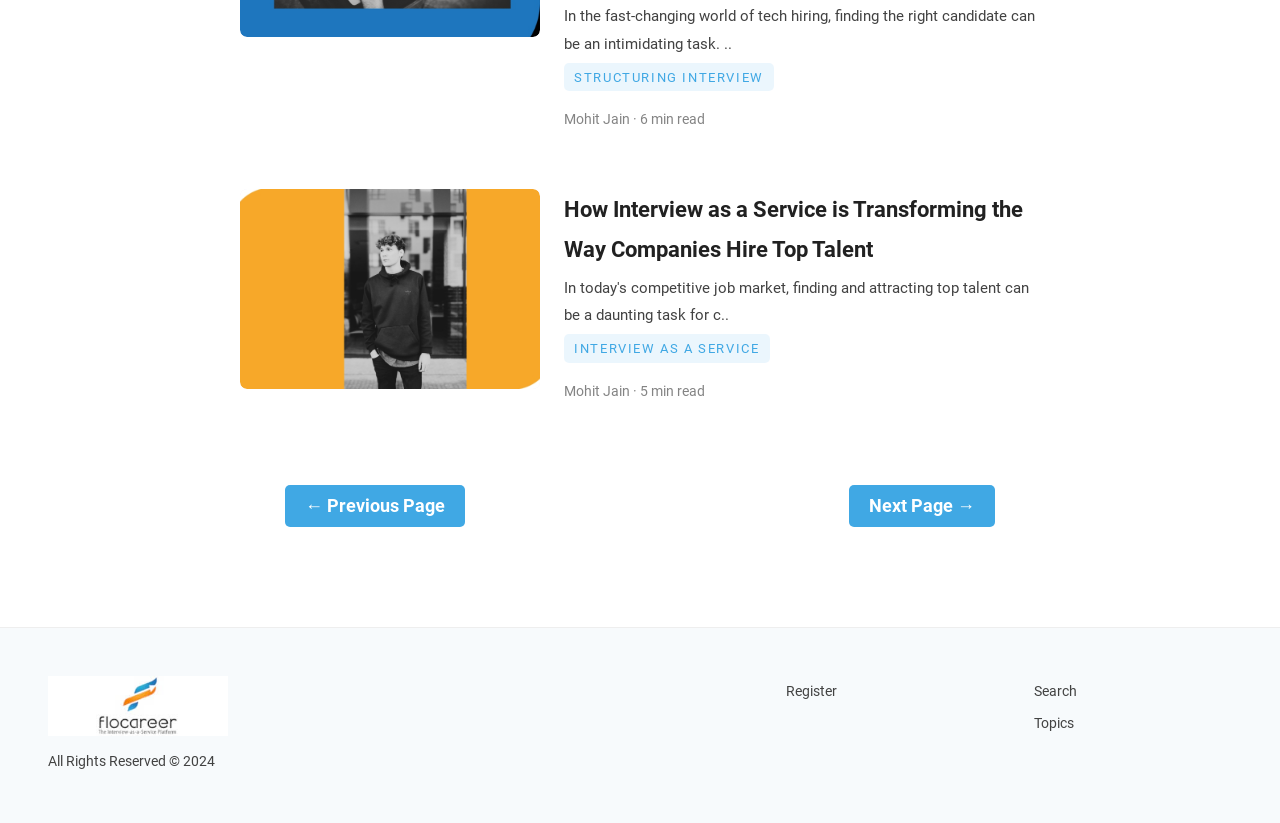Point out the bounding box coordinates of the section to click in order to follow this instruction: "Register on the website".

[0.614, 0.83, 0.654, 0.851]